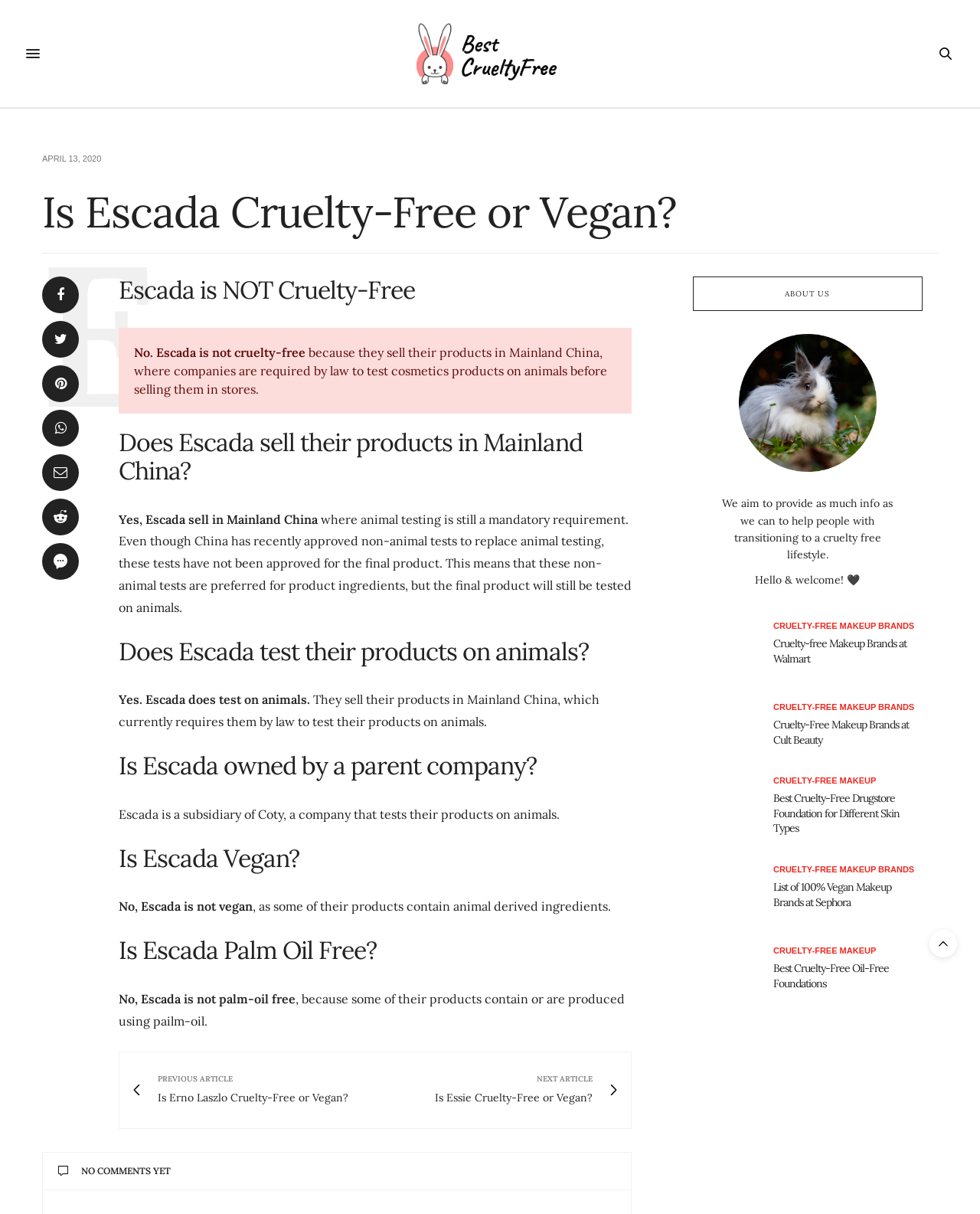Identify and provide the main heading of the webpage.

Is Escada Cruelty-Free or Vegan?